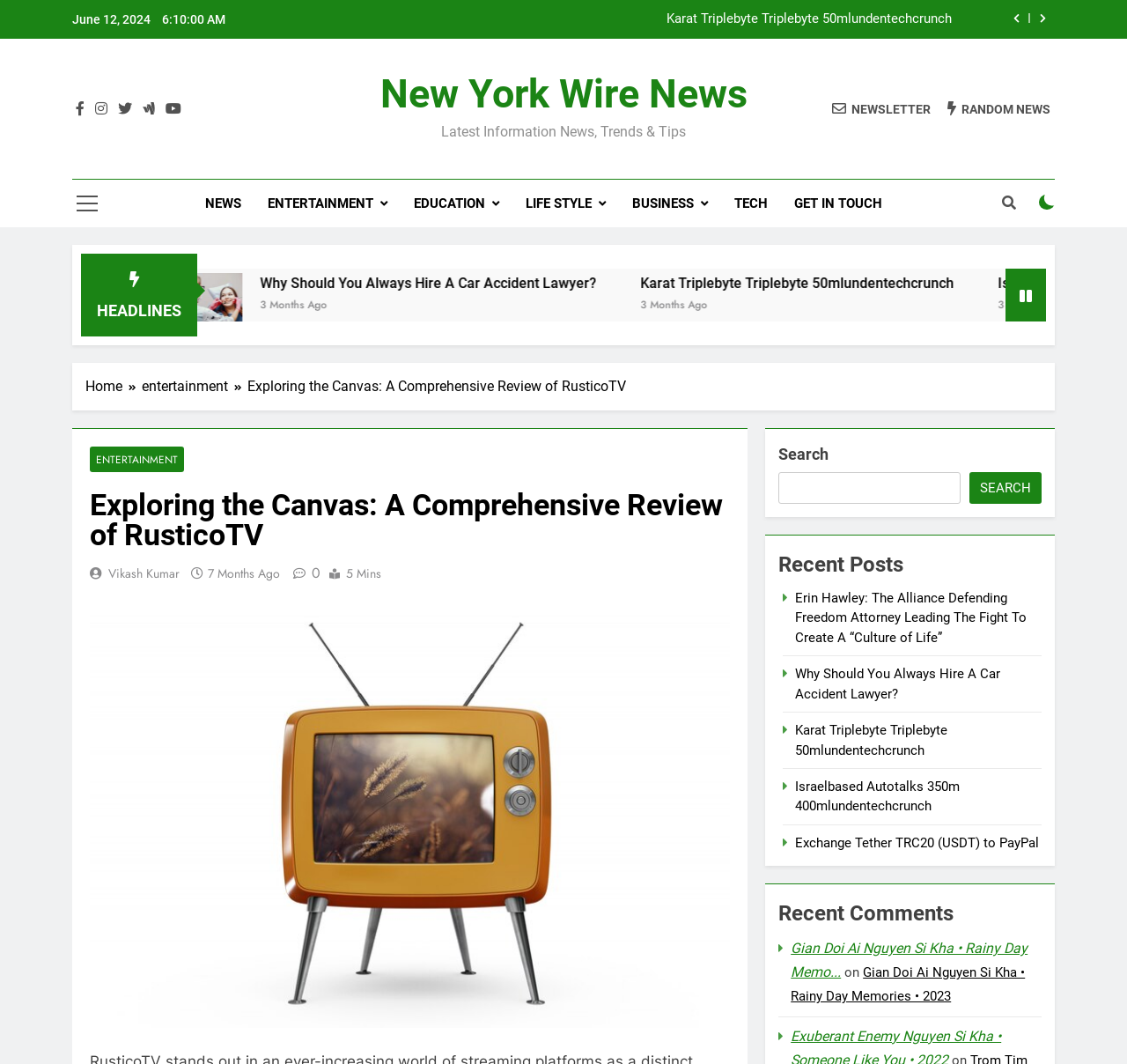Generate a thorough caption that explains the contents of the webpage.

This webpage is a news article from New York Wire News, with the title "Exploring the Canvas: A Comprehensive Review of RusticoTV" and a meta description that mentions RusticoTV as a distinct player in the world of streaming platforms. 

At the top of the page, there is a date and time stamp, "June 12, 2024, 6:10:00 AM", followed by two buttons with icons. Below this, there are several links to other news articles, including "Israel-based Autotalks 350m 400mlundentechcrunch" and "New York Wire News". 

On the left side of the page, there is a menu with links to different categories, such as "NEWS", "ENTERTAINMENT", "EDUCATION", and "BUSINESS". 

The main content of the page is the news article, which has a heading "Exploring the Canvas: A Comprehensive Review of RusticoTV" and is written by Vikash Kumar. The article has a brief summary and is accompanied by an image. 

Below the article, there are links to recent posts, including "Erin Hawley: The Alliance Defending Freedom Attorney Leading The Fight To Create A “Culture of Life”", "Why Should You Always Hire A Car Accident Lawyer?", and "Karat Triplebyte Triplebyte 50mlundentechcrunch". 

On the right side of the page, there is a search bar and a section for recent comments. At the bottom of the page, there is a footer with links to other articles and a copyright notice.